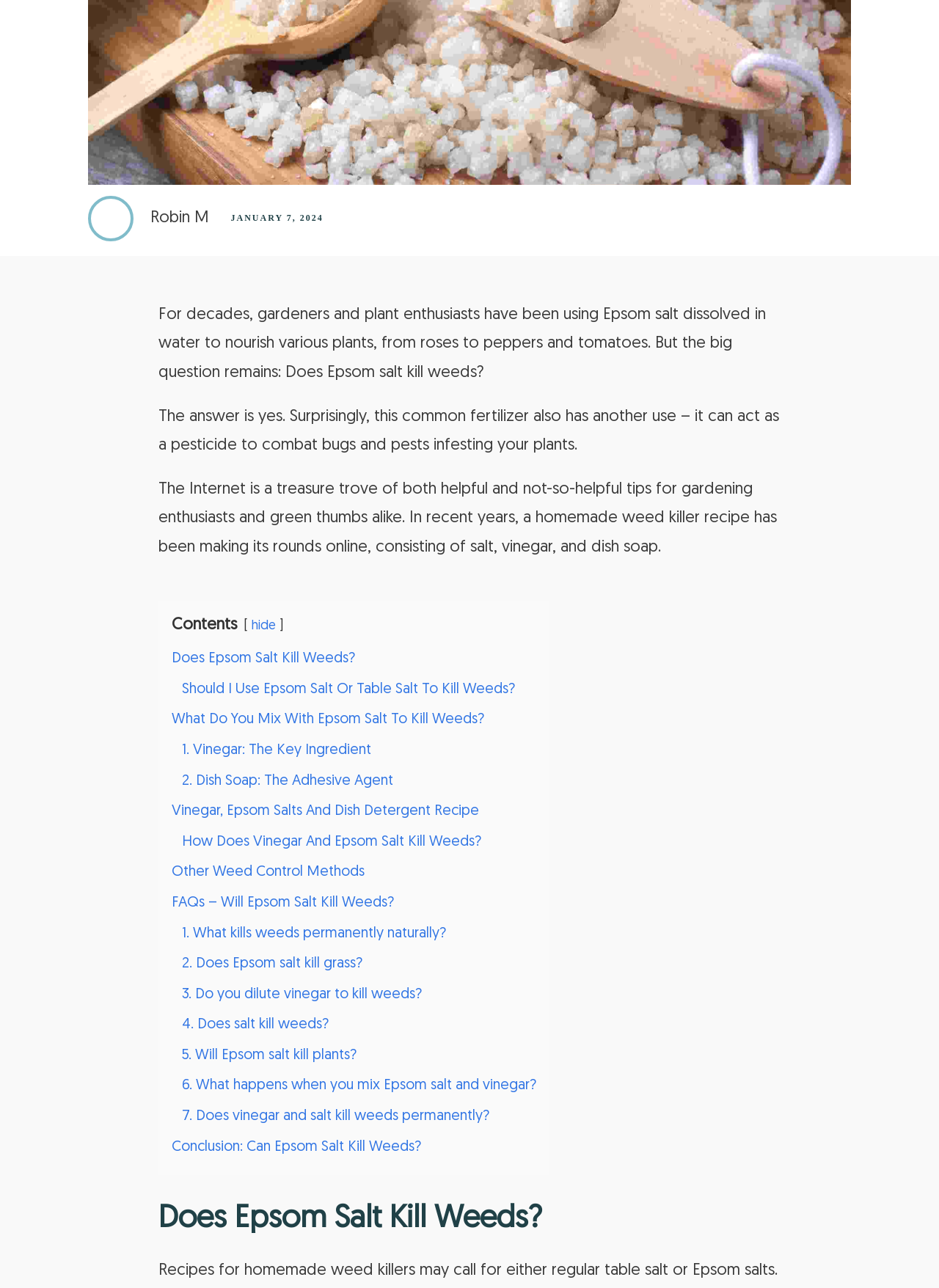Locate the bounding box of the UI element with the following description: "Other Weed Control Methods".

[0.183, 0.672, 0.388, 0.683]